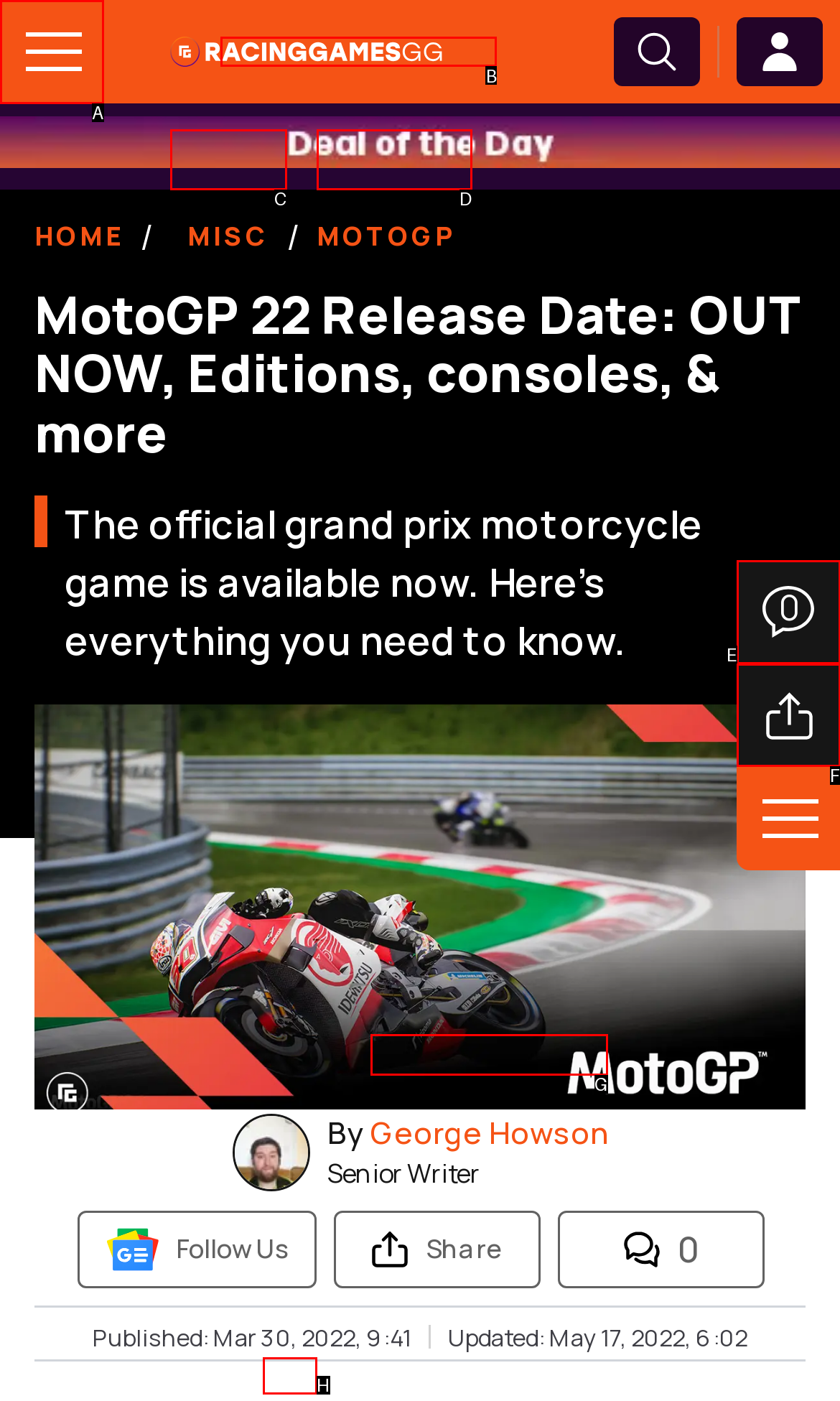Choose the HTML element that needs to be clicked for the given task: Share article Respond by giving the letter of the chosen option.

F